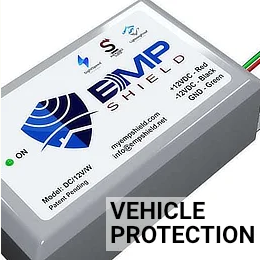Offer a detailed explanation of what is depicted in the image.

The image showcases the EMP Shield, a specialized device designed for vehicle protection against electromagnetic pulses (EMPs). The device features a sleek design with a white enclosure and is marked with a blue and black logo that prominently displays "EMP SHIELD." It is equipped with several indicators, including a light showing the device's operational status, along with a clear label of the model number "DC/12V." Notably, the bottom of the image features bold text that states "VEHICLE PROTECTION," emphasizing its primary function to safeguard vehicles from potential EMP threats. The wiring options for installation include a red wire for positive connections and a black wire for negative, with a green ground wire. This product aims to provide peace of mind for vehicle owners concerned about the risks associated with EMP events.